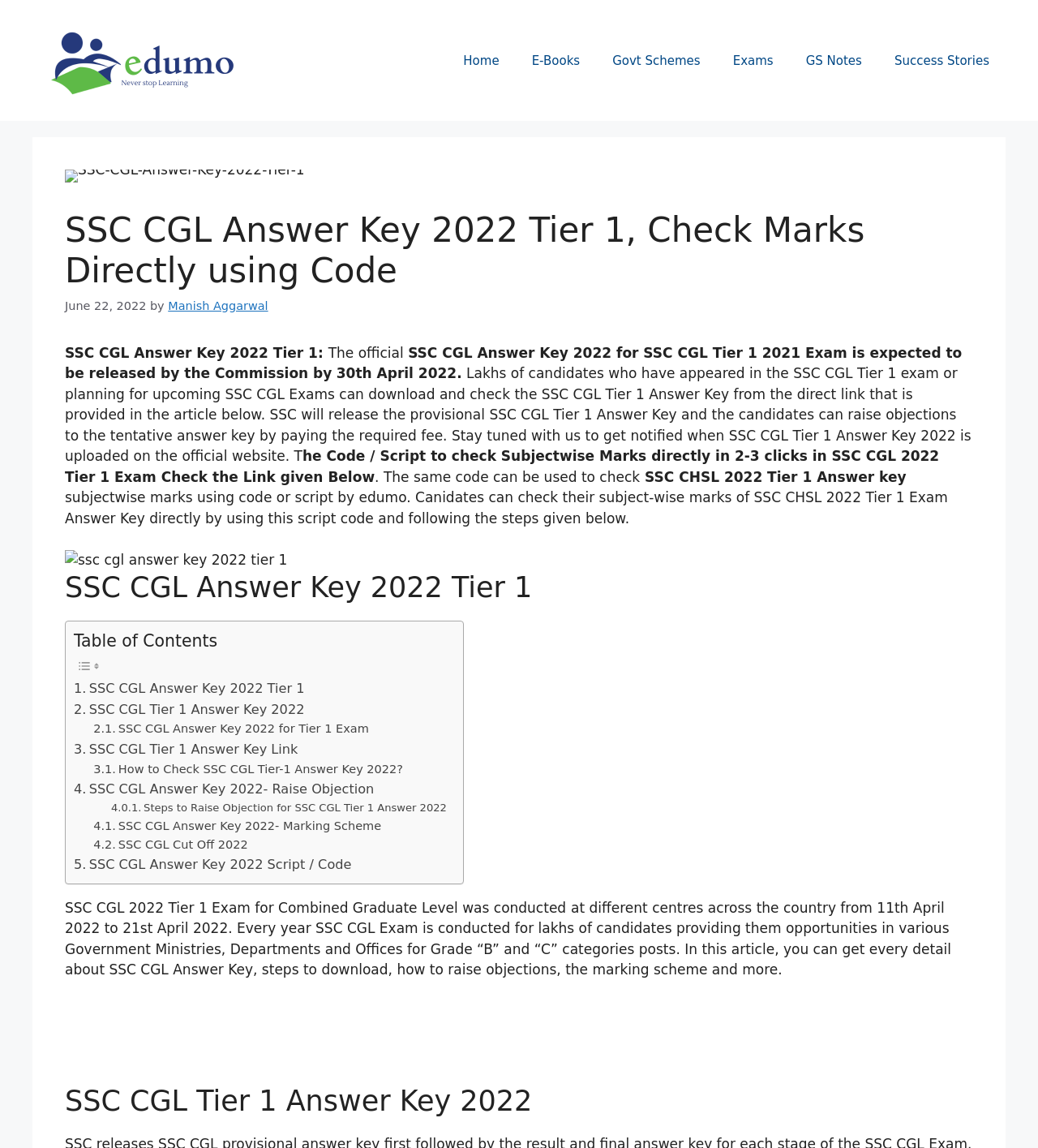Generate a thorough description of the webpage.

The webpage is about the SSC CGL Answer Key 2022 Tier 1. At the top, there is a banner with the site's name "edumo" and a navigation menu with links to "Home", "E-Books", "Govt Schemes", "Exams", "GS Notes", and "Success Stories". Below the navigation menu, there is a heading that reads "SSC CGL Answer Key 2022 Tier 1, Check Marks Directly using Code". 

To the right of the heading, there is an image related to SSC CGL Answer Key 2022 Tier 1. The main content of the webpage is divided into several sections. The first section provides an overview of the SSC CGL Answer Key 2022 Tier 1, stating that the official answer key is expected to be released by the Commission and providing information on how to check marks directly using a code.

Below this section, there is a figure with an image related to SSC CGL Answer Key 2022 Tier 1. The next section is a table of contents with links to different parts of the article, including "SSC CGL Answer Key 2022 Tier 1", "SSC CGL Tier 1 Answer Key 2022", and "How to Check SSC CGL Tier-1 Answer Key 2022?".

Further down, there is a section that provides information about the SSC CGL 2022 Tier 1 Exam, stating that it was conducted from 11th April 2022 to 21st April 2022. The webpage also provides details about the SSC CGL Answer Key, including steps to download, how to raise objections, the marking scheme, and more.